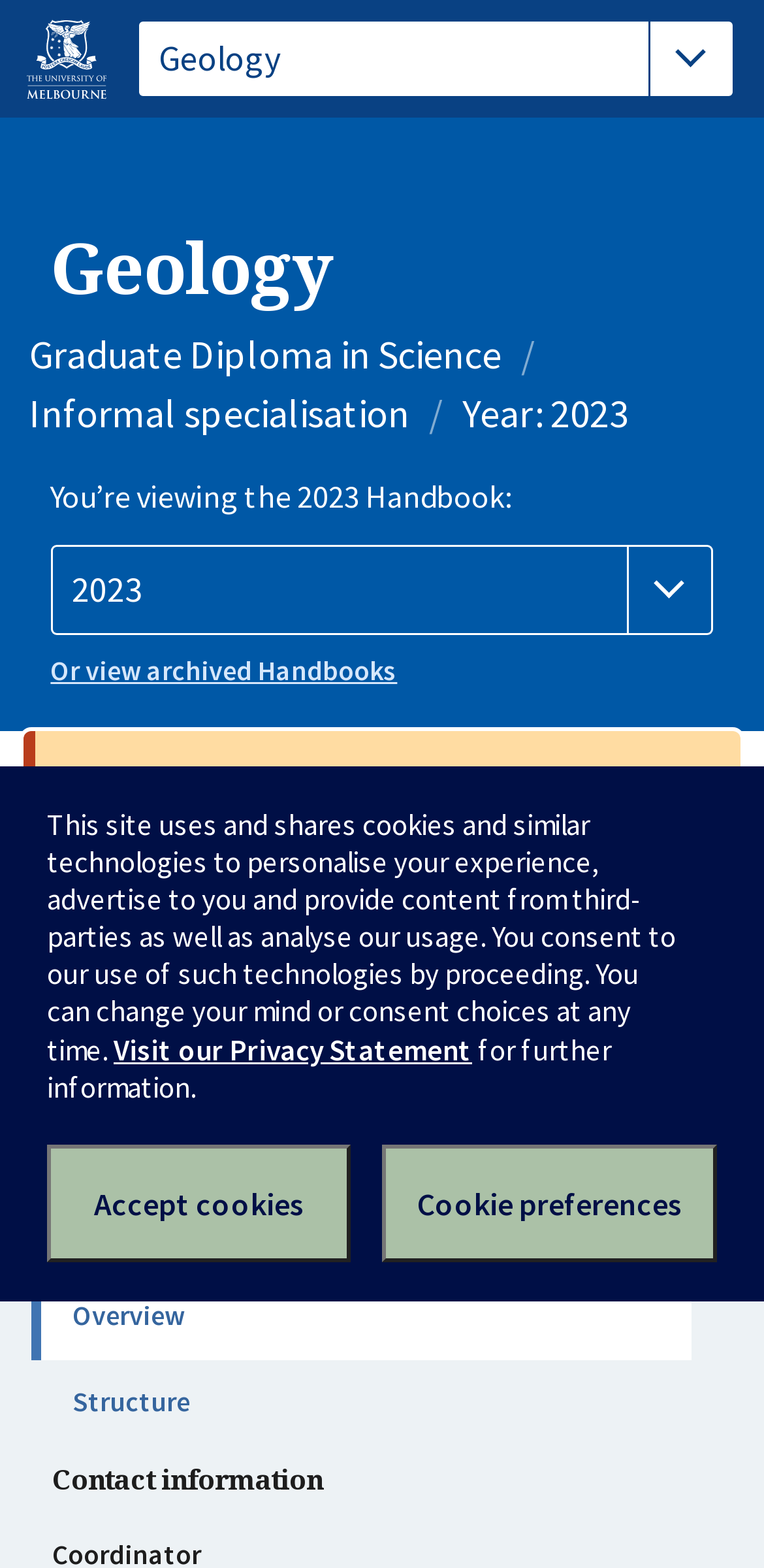Show the bounding box coordinates for the element that needs to be clicked to execute the following instruction: "go to The University of Melbourne homepage". Provide the coordinates in the form of four float numbers between 0 and 1, i.e., [left, top, right, bottom].

[0.021, 0.005, 0.154, 0.07]